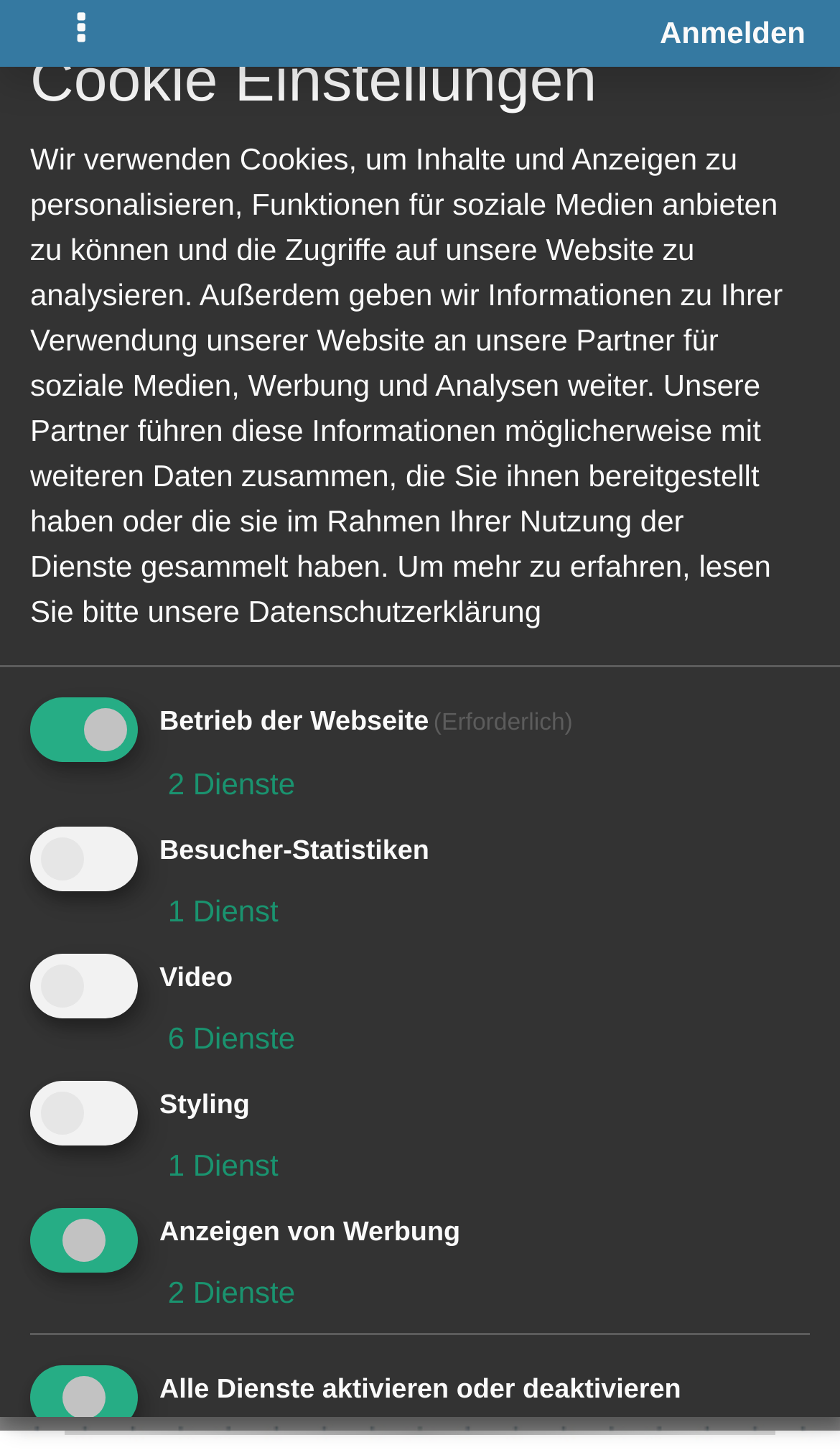Give a one-word or short phrase answer to the question: 
What is the username of the current user?

bisciro61